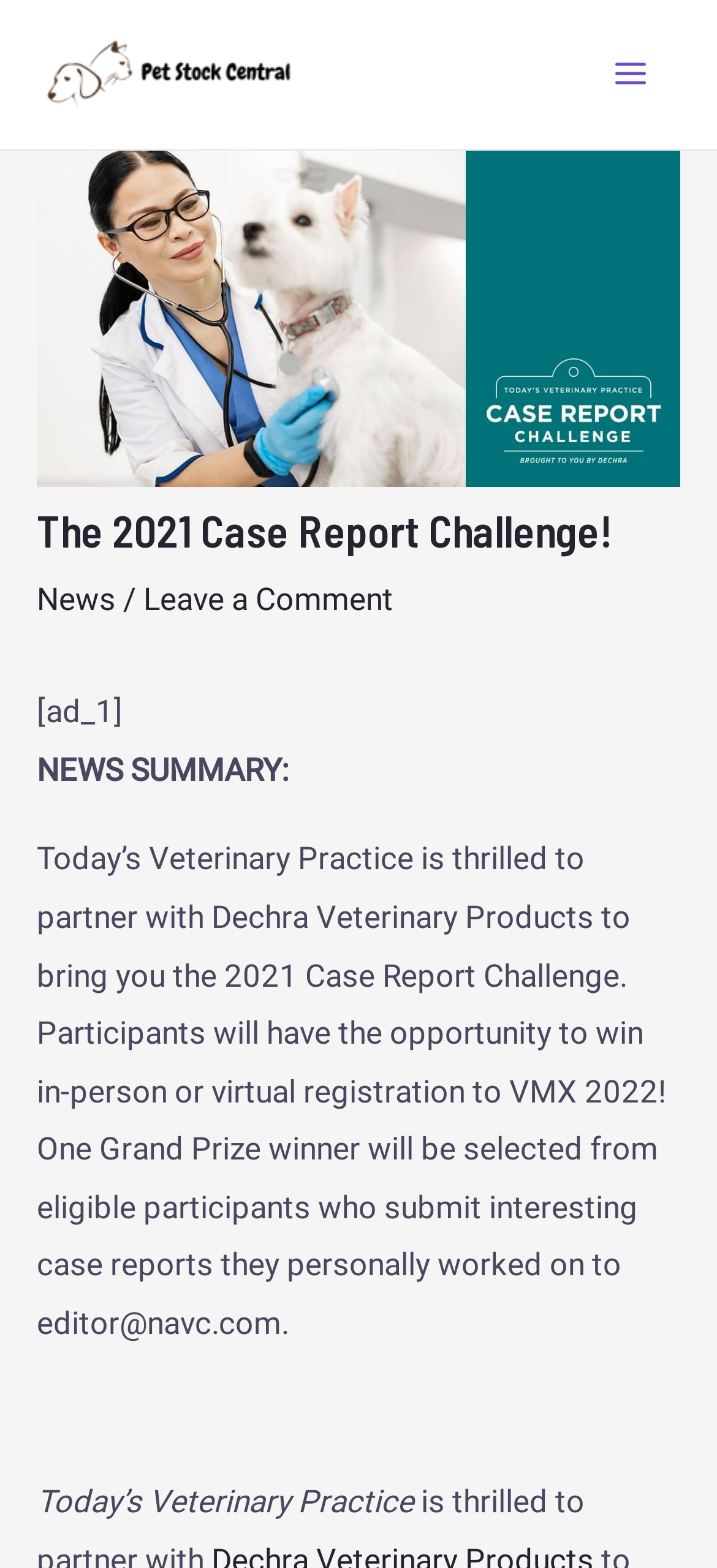Extract the bounding box of the UI element described as: "Lego House Font Free Download".

None